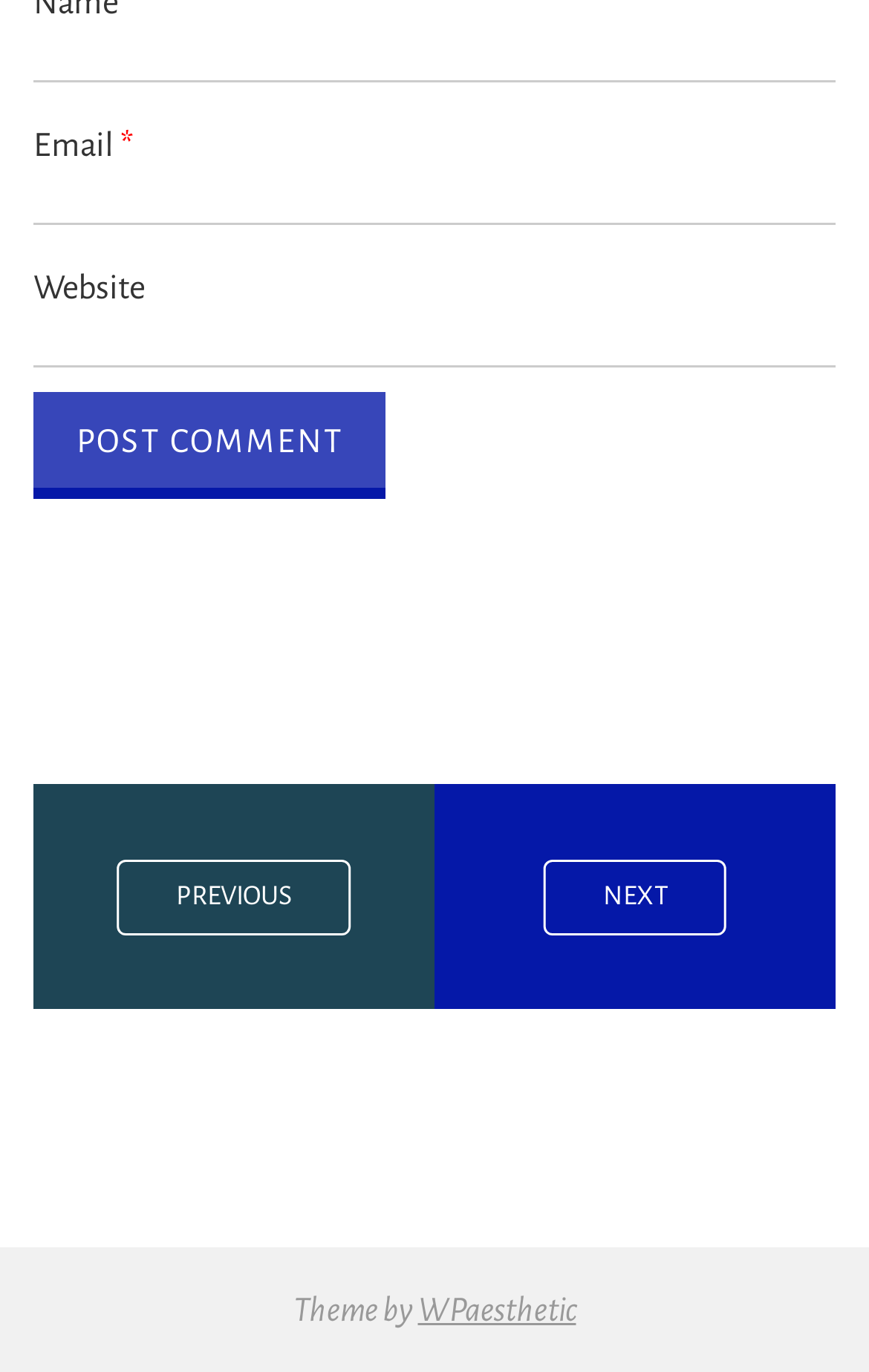Bounding box coordinates are specified in the format (top-left x, top-left y, bottom-right x, bottom-right y). All values are floating point numbers bounded between 0 and 1. Please provide the bounding box coordinate of the region this sentence describes: parent_node: Website name="url"

[0.038, 0.233, 0.962, 0.268]